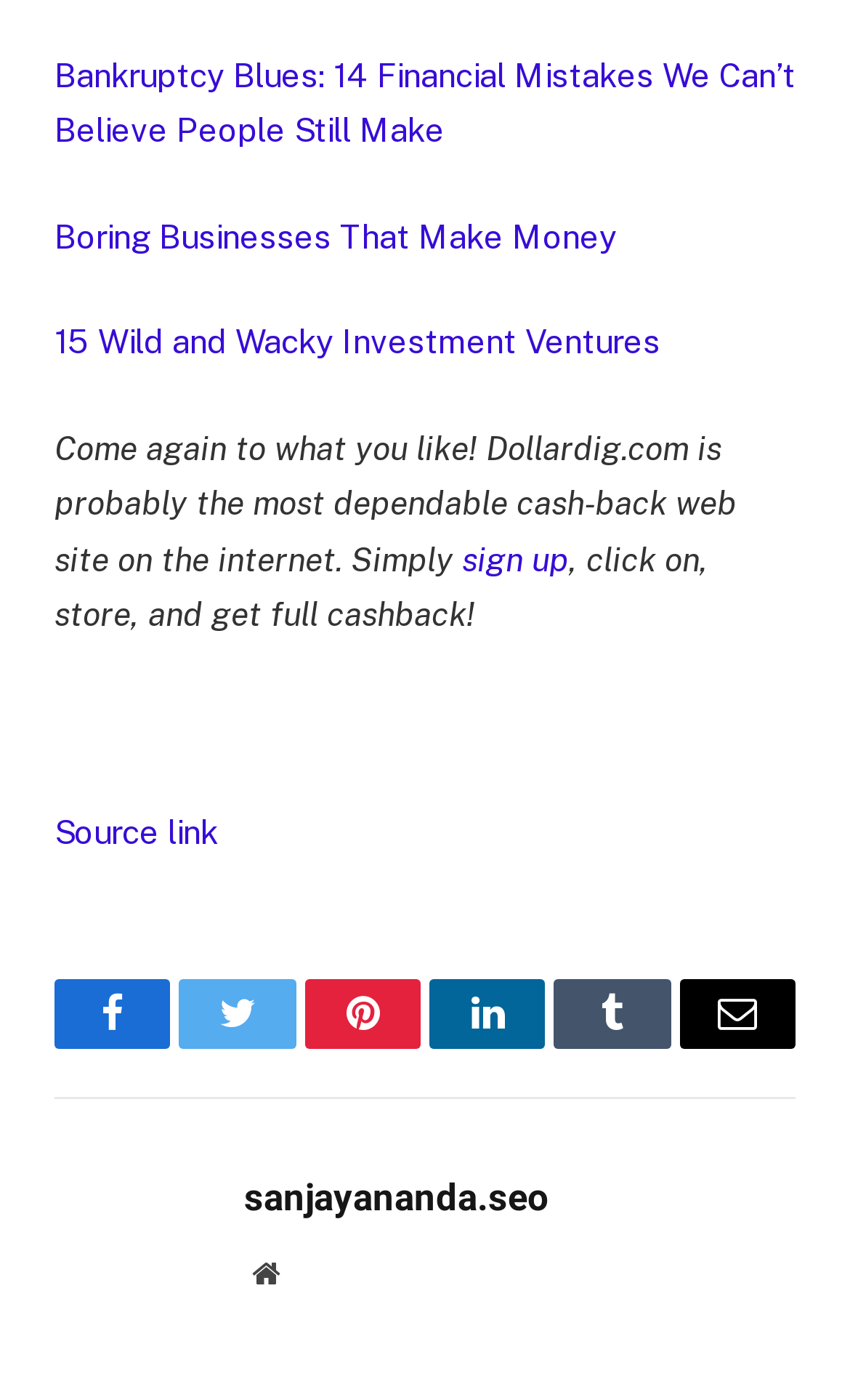Please specify the coordinates of the bounding box for the element that should be clicked to carry out this instruction: "Go to the website". The coordinates must be four float numbers between 0 and 1, formatted as [left, top, right, bottom].

[0.287, 0.894, 0.338, 0.925]